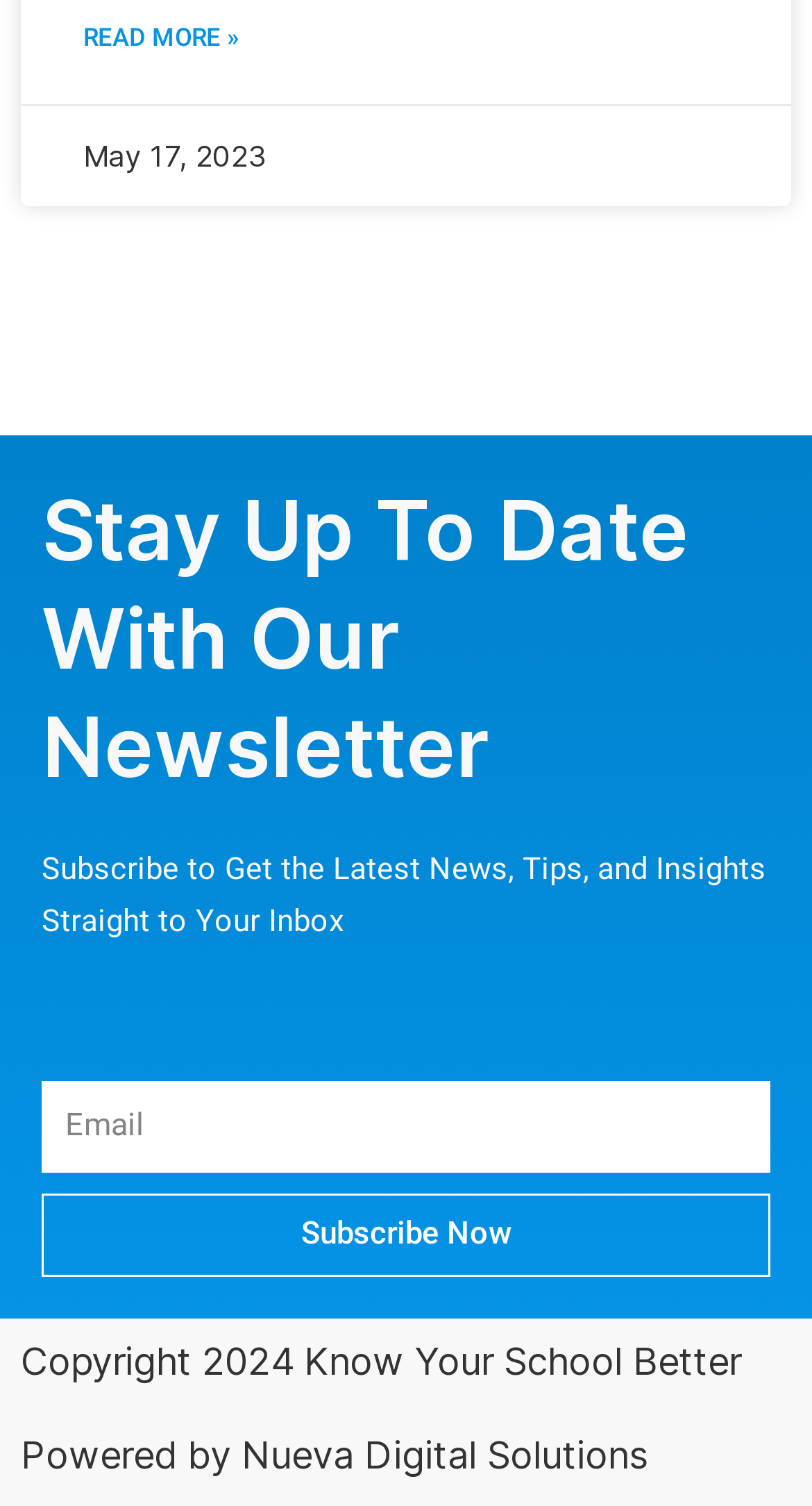Please examine the image and answer the question with a detailed explanation:
What is the call-to-action button for subscription?

The call-to-action button for subscription is a button element located below the textbox, with the content 'Subscribe Now', indicating that clicking this button will initiate the subscription process.